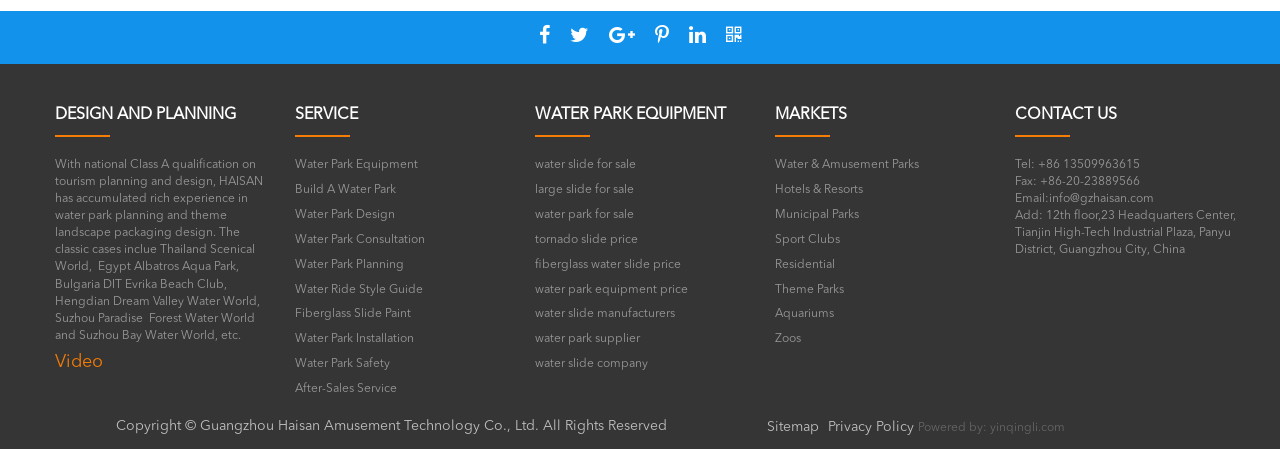Can you specify the bounding box coordinates for the region that should be clicked to fulfill this instruction: "Click on DESIGN AND PLANNING".

[0.043, 0.238, 0.184, 0.273]